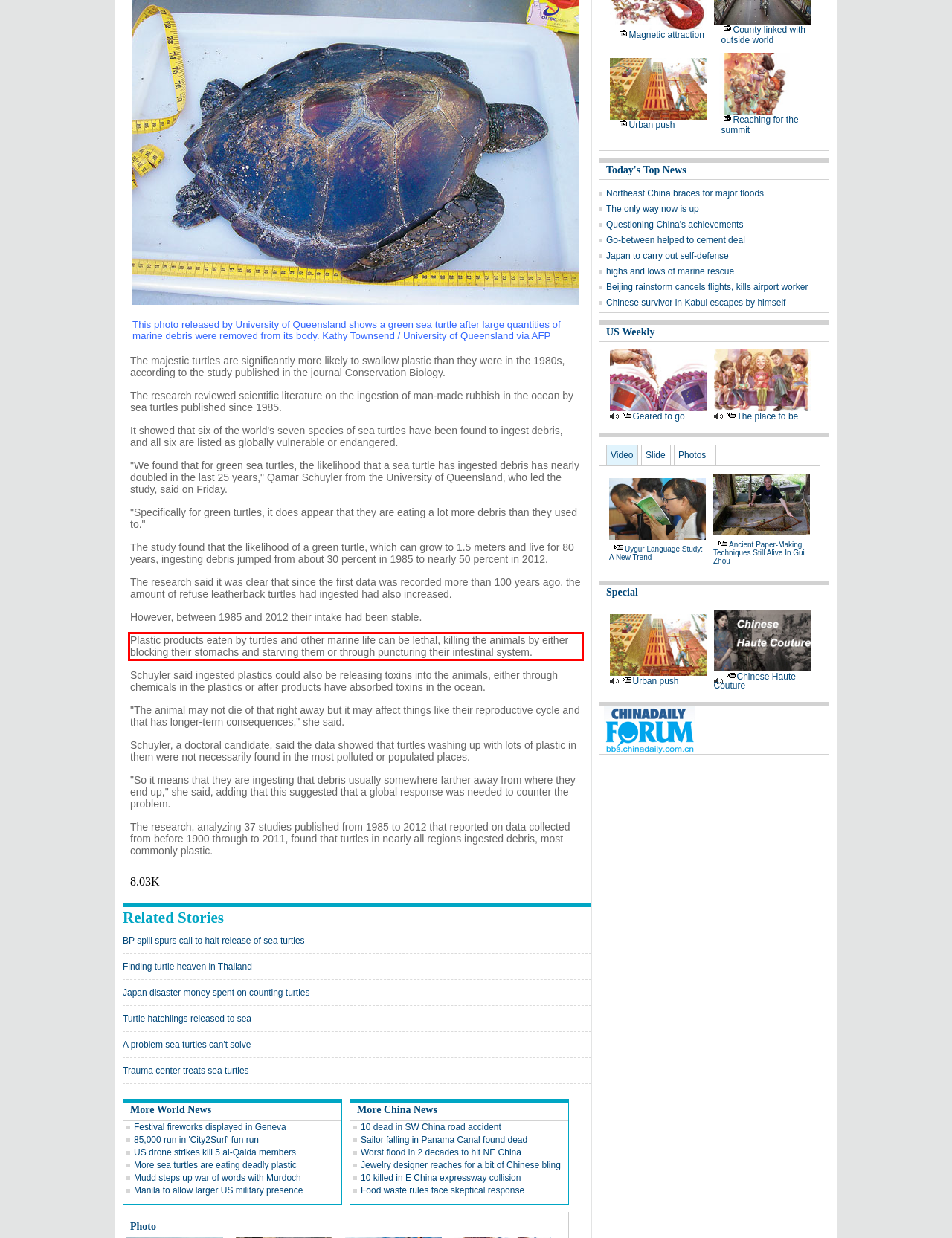Given the screenshot of the webpage, identify the red bounding box, and recognize the text content inside that red bounding box.

Plastic products eaten by turtles and other marine life can be lethal, killing the animals by either blocking their stomachs and starving them or through puncturing their intestinal system.